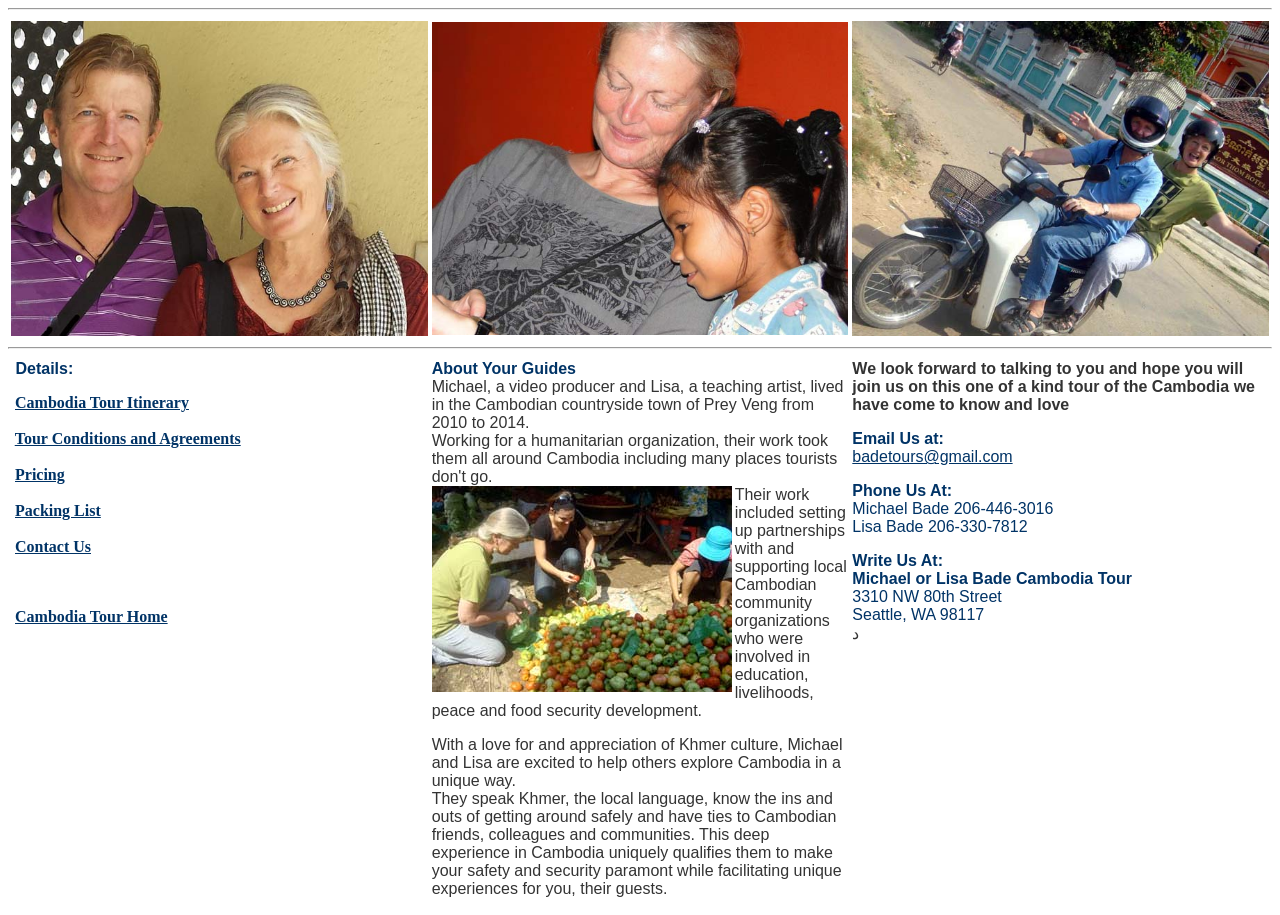Offer a thorough description of the webpage.

The webpage is about Michael and Lisa Bade, who offer a unique tour of Cambodia. At the top of the page, there is a horizontal separator, followed by a table with three grid cells, each containing an image. Below this table, there is another horizontal separator.

The main content of the page is divided into two sections. The left section contains a table with a single row and two grid cells. The first grid cell contains a list of links to different pages, including "Cambodia Tour Itinerary", "Tour Conditions and Agreements", "Pricing", "Packing List", "Contact Us", and "Cambodia Tour Home". The links are separated by small gaps.

The second grid cell in the left section contains a paragraph of text about Michael and Lisa Bade, describing their experience living in Cambodia and their work with local community organizations. The text is accompanied by an image and two blocks of text that provide more information about their qualifications and experience.

The right section of the page contains a grid cell with contact information, including an email address, phone numbers, and a physical address. The contact information is presented in a clear and organized manner, making it easy to read and understand.

Overall, the webpage has a simple and clean design, with a focus on providing information about Michael and Lisa Bade's Cambodia tour. The use of images and clear headings helps to break up the text and make the page easy to navigate.